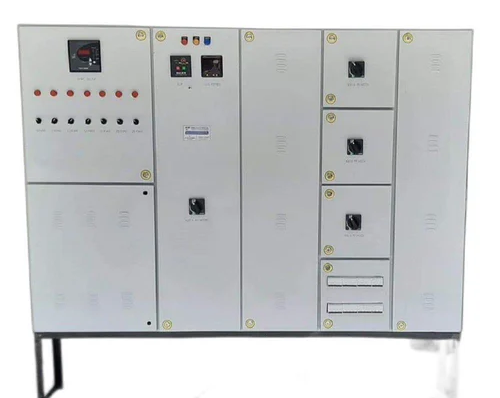Explain the content of the image in detail.

The image features a Main PCC (Power Control Center) with an APFC (Automatic Power Factor Correction) panel, designed for efficient electrical distribution and management. The panel showcases a robust design with multiple sections clearly defined. On the left, there is a control unit equipped with a meter and indicators to monitor electrical parameters. The panel is fitted with various switches and fuses, emphasizing safety and control over the electrical system.

The overall structure is constructed from durable materials to ensure longevity and performance in demanding environments. Each section is neatly labeled, allowing for easy identification of functions such as circuit control and protection. The aesthetic appearance combines functionality with a modern look, making it suitable for both industrial and commercial applications. This particular configuration emphasizes efficiency, reliability, and ease of access for maintenance and operation.